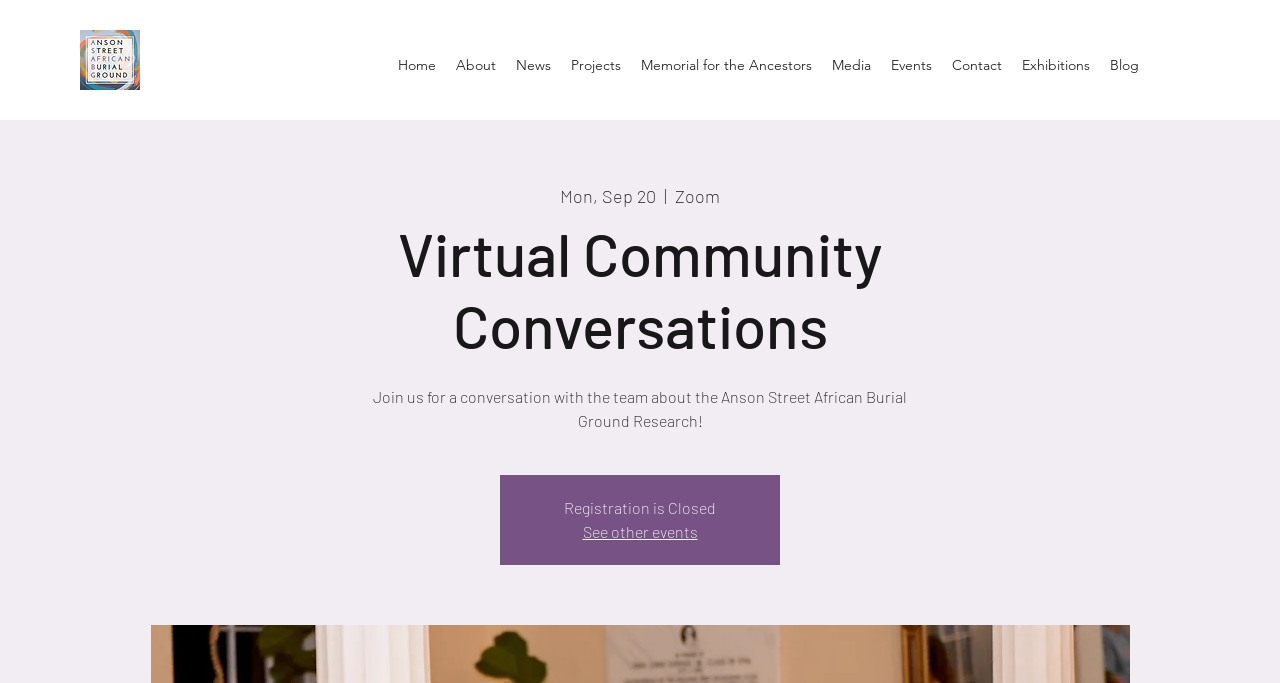Illustrate the webpage's structure and main components comprehensively.

The webpage is about the Virtual Community Conversations, specifically focusing on the Anson Street African Burial Ground Research. At the top left corner, there is an ASABG logo. Below the logo, there is a navigation menu with 9 links: Home, About, News, Projects, Memorial for the Ancestors, Media, Events, Contact, and Exhibitions, followed by a Blog link at the far right. 

Below the navigation menu, there is a heading "Virtual Community Conversations" in the middle of the page. Underneath the heading, there is a description "Join us for a conversation with the team about the Anson Street African Burial Ground Research!" 

On the right side of the description, there is a date "Mon, Sep 20" followed by a vertical line and the word "Zoom". Below the description, there is a notice "Registration is Closed". Next to the notice, there is a link "See other events" at the bottom right corner of the page.